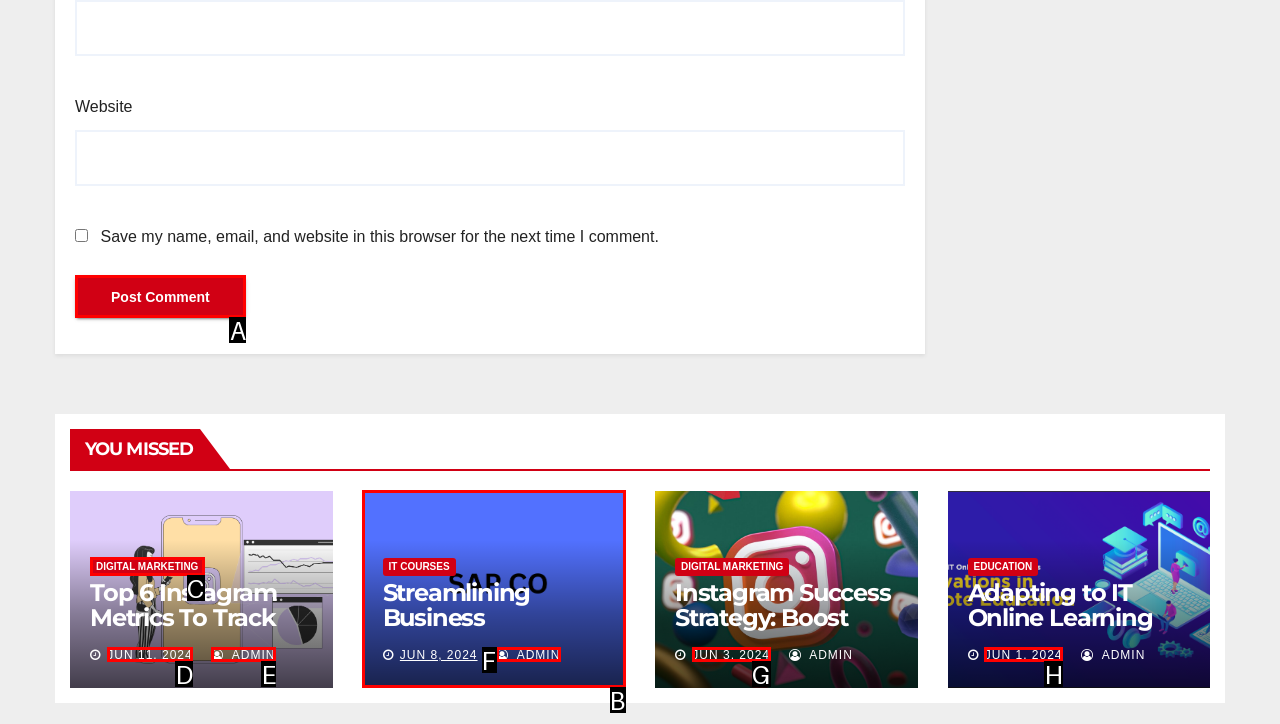Select the appropriate HTML element that needs to be clicked to finish the task: Post a comment
Reply with the letter of the chosen option.

A